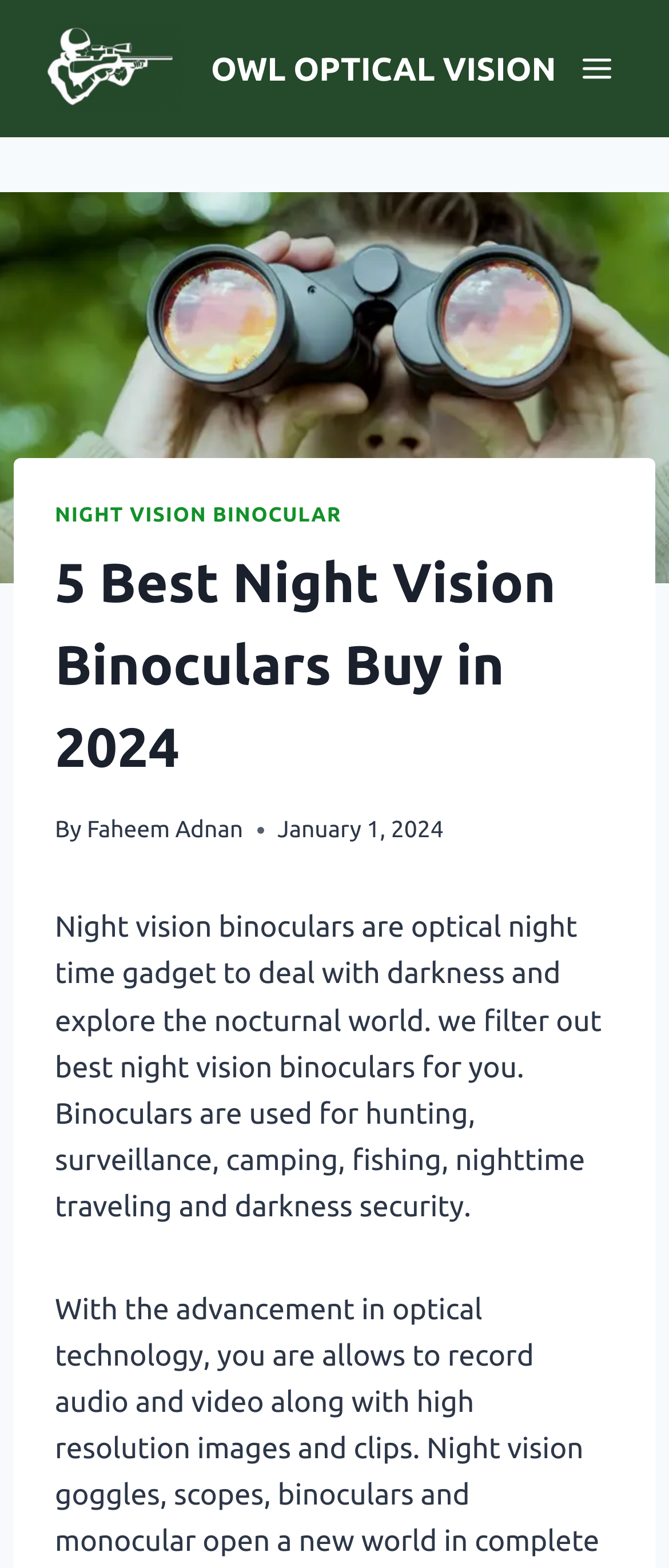Please analyze the image and provide a thorough answer to the question:
What activities can night vision binoculars be used for?

Night vision binoculars can be used for various activities such as hunting, surveillance, camping, fishing, nighttime traveling, and darkness security, which is mentioned in the description 'Binoculars are used for hunting, surveillance, camping, fishing, nighttime traveling and darkness security.'